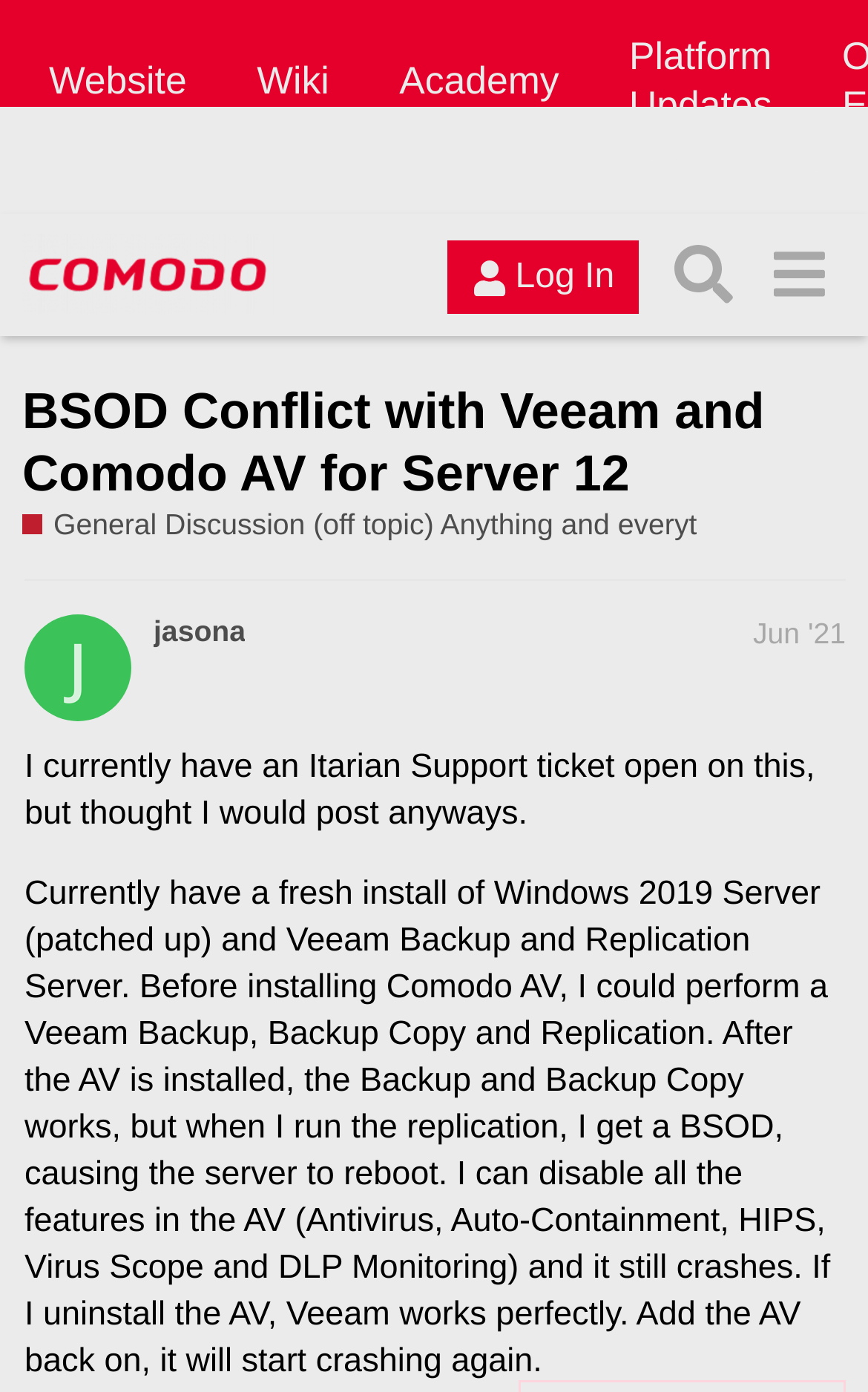Find the bounding box coordinates for the area you need to click to carry out the instruction: "View the 'BSOD Conflict with Veeam and Comodo AV for Server 12' topic". The coordinates should be four float numbers between 0 and 1, indicated as [left, top, right, bottom].

[0.026, 0.273, 0.881, 0.361]